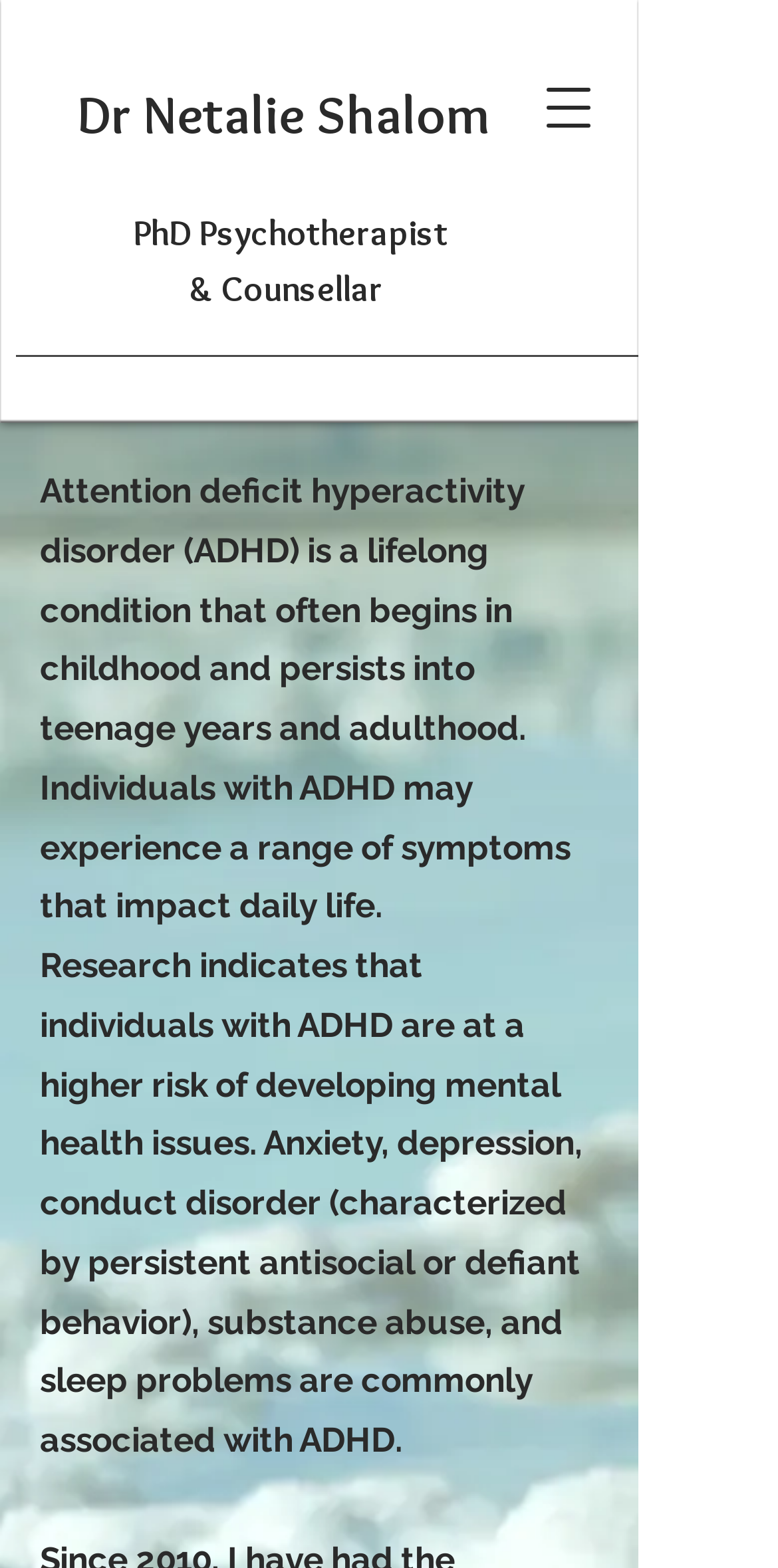Respond to the question below with a single word or phrase: What is the risk of individuals with ADHD developing?

Mental health issues